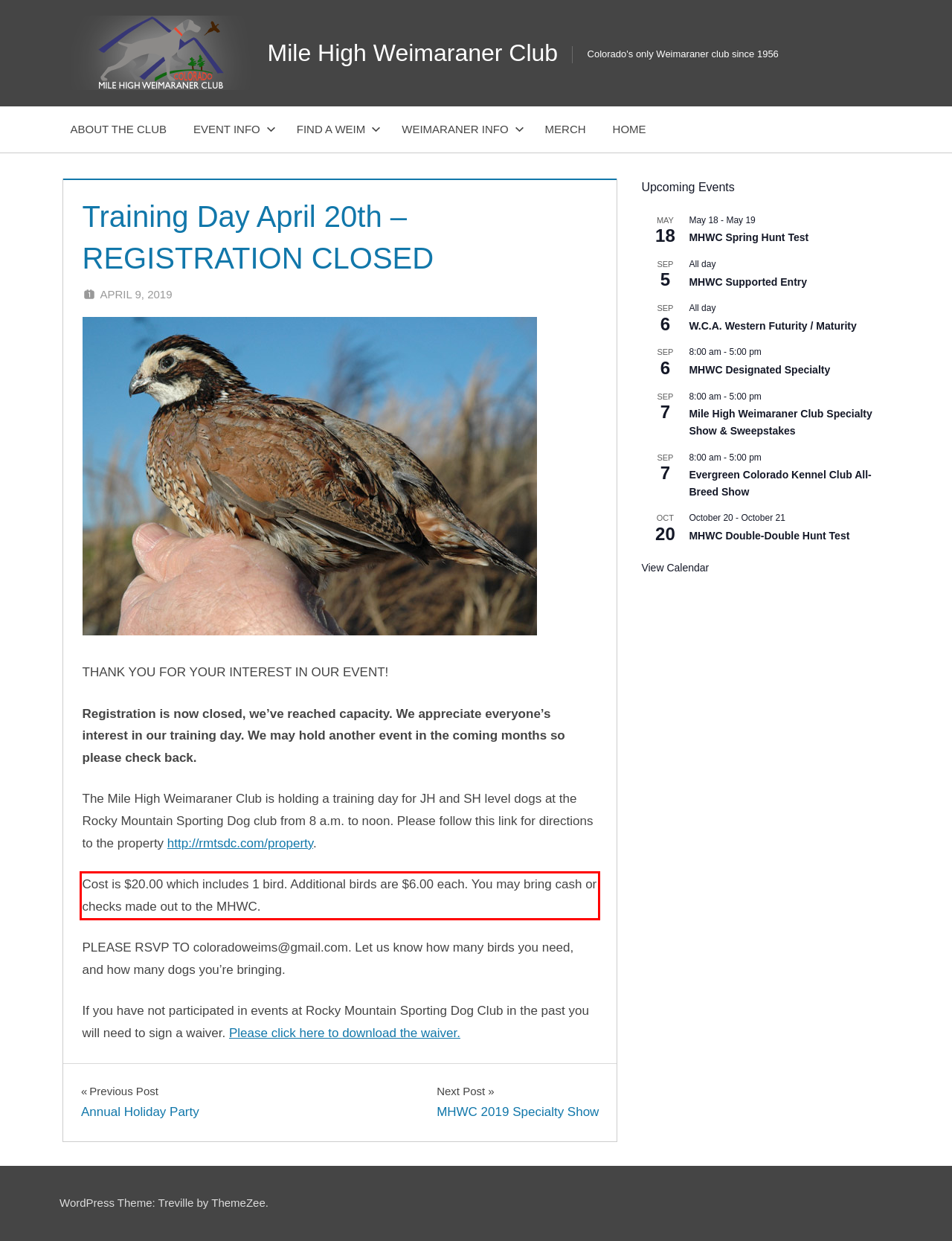You have a screenshot of a webpage with a red bounding box. Identify and extract the text content located inside the red bounding box.

Cost is $20.00 which includes 1 bird. Additional birds are $6.00 each. You may bring cash or checks made out to the MHWC.